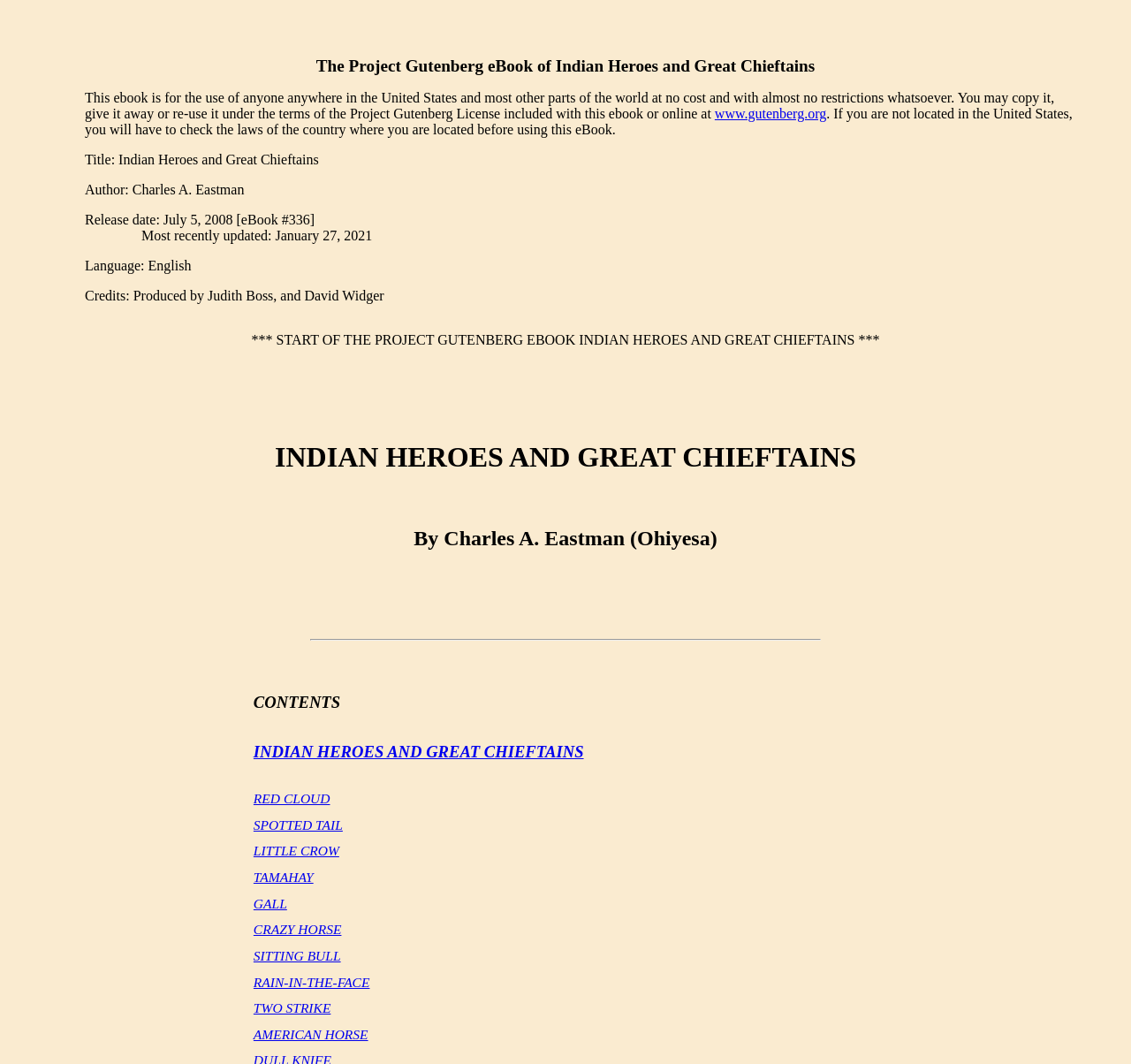Identify the text that serves as the heading for the webpage and generate it.

INDIAN HEROES AND GREAT CHIEFTAINS